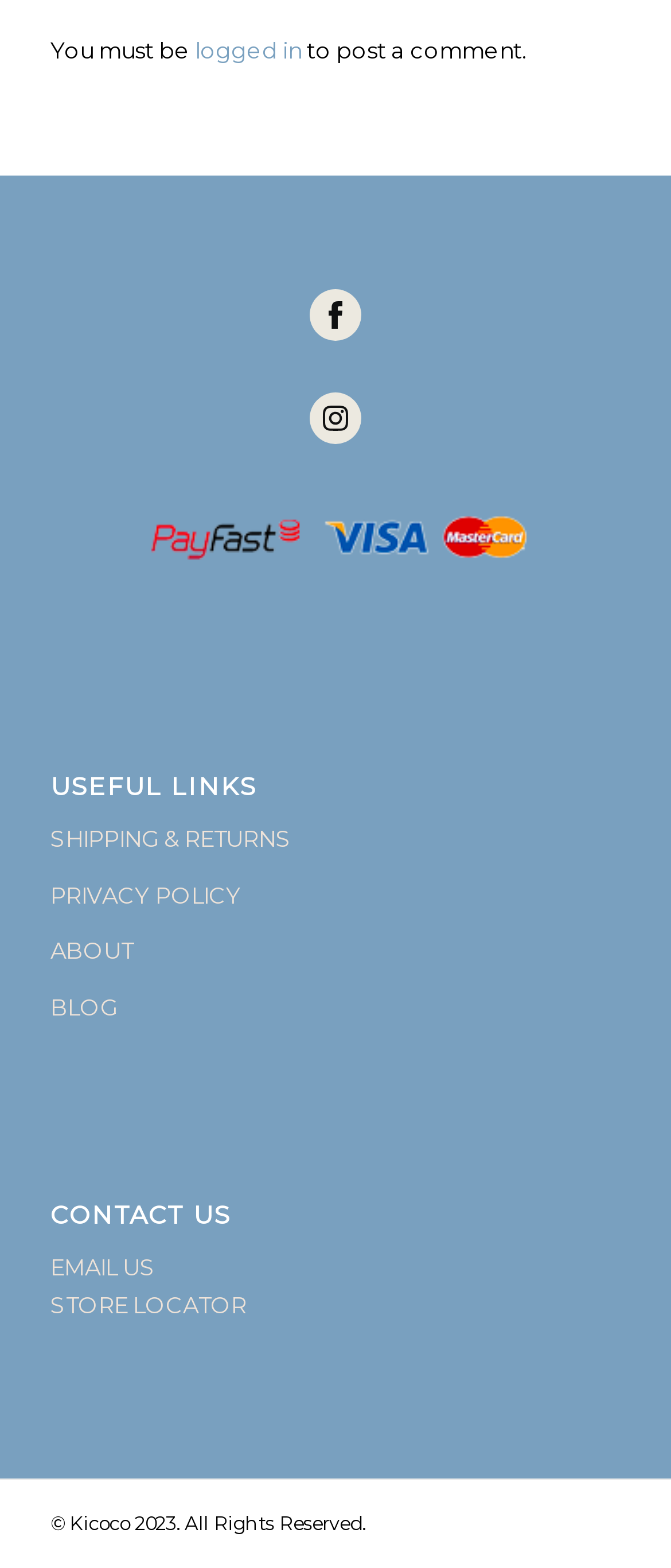How many headings are there on the webpage?
Give a single word or phrase answer based on the content of the image.

2